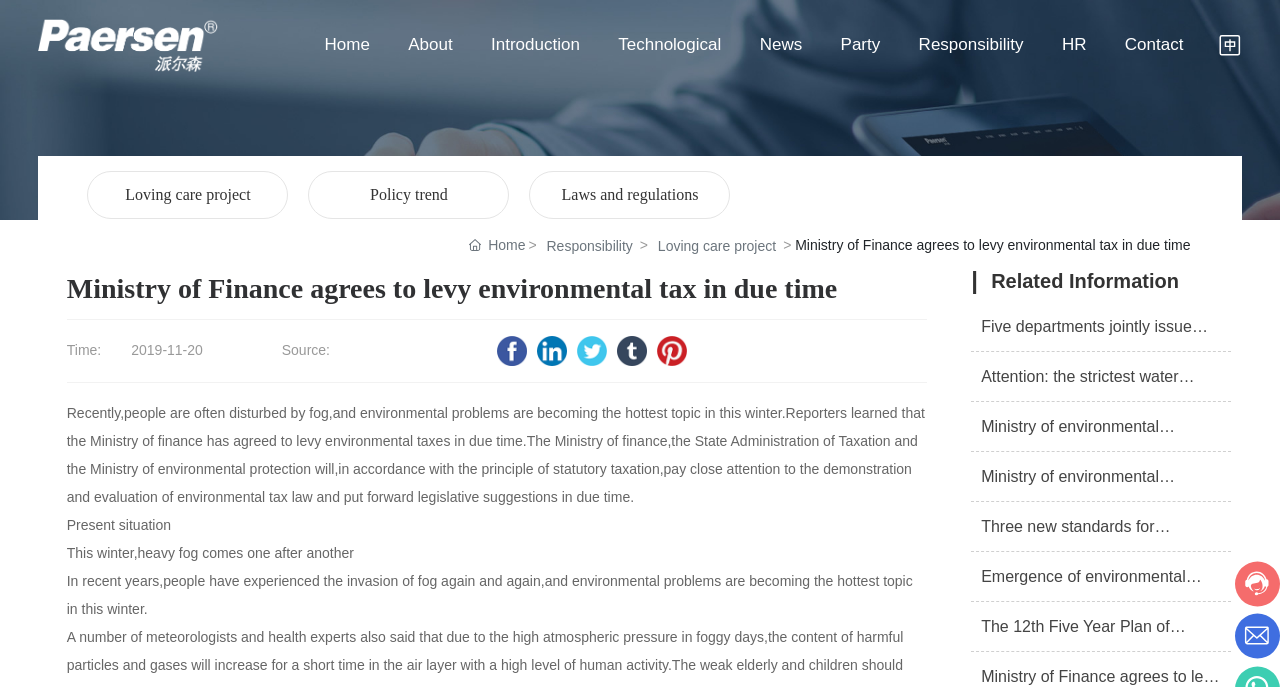What is the name of the company?
Please provide a comprehensive answer based on the visual information in the image.

The name of the company can be found in the top-left corner of the webpage, where it is written as 'PAERSEN' in bold letters, both as a link and as an image.